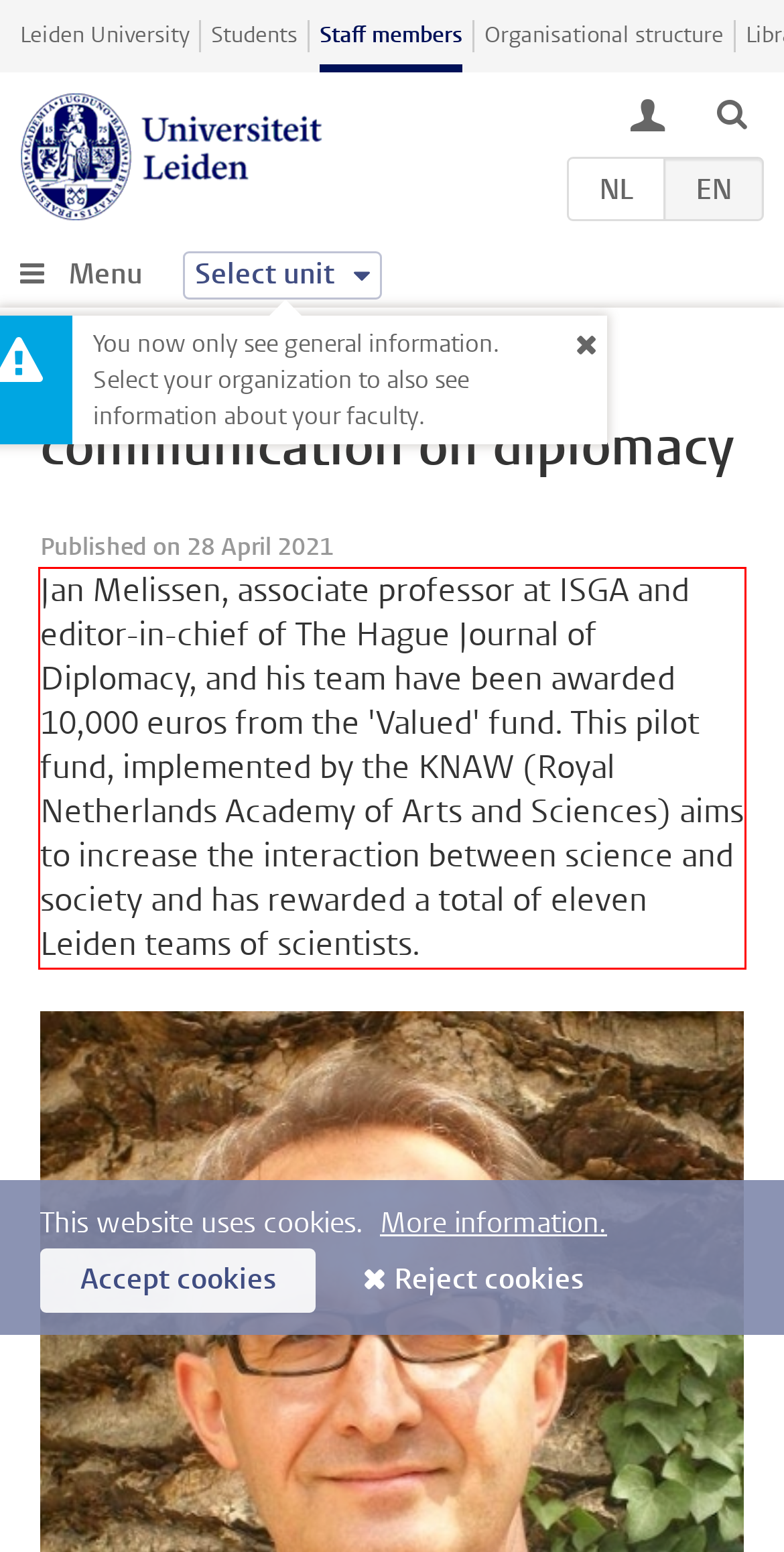There is a UI element on the webpage screenshot marked by a red bounding box. Extract and generate the text content from within this red box.

Jan Melissen, associate professor at ISGA and editor-in-chief of The Hague Journal of Diplomacy, and his team have been awarded 10,000 euros from the 'Valued' fund. This pilot fund, implemented by the KNAW (Royal Netherlands Academy of Arts and Sciences) aims to increase the interaction between science and society and has rewarded a total of eleven Leiden teams of scientists.